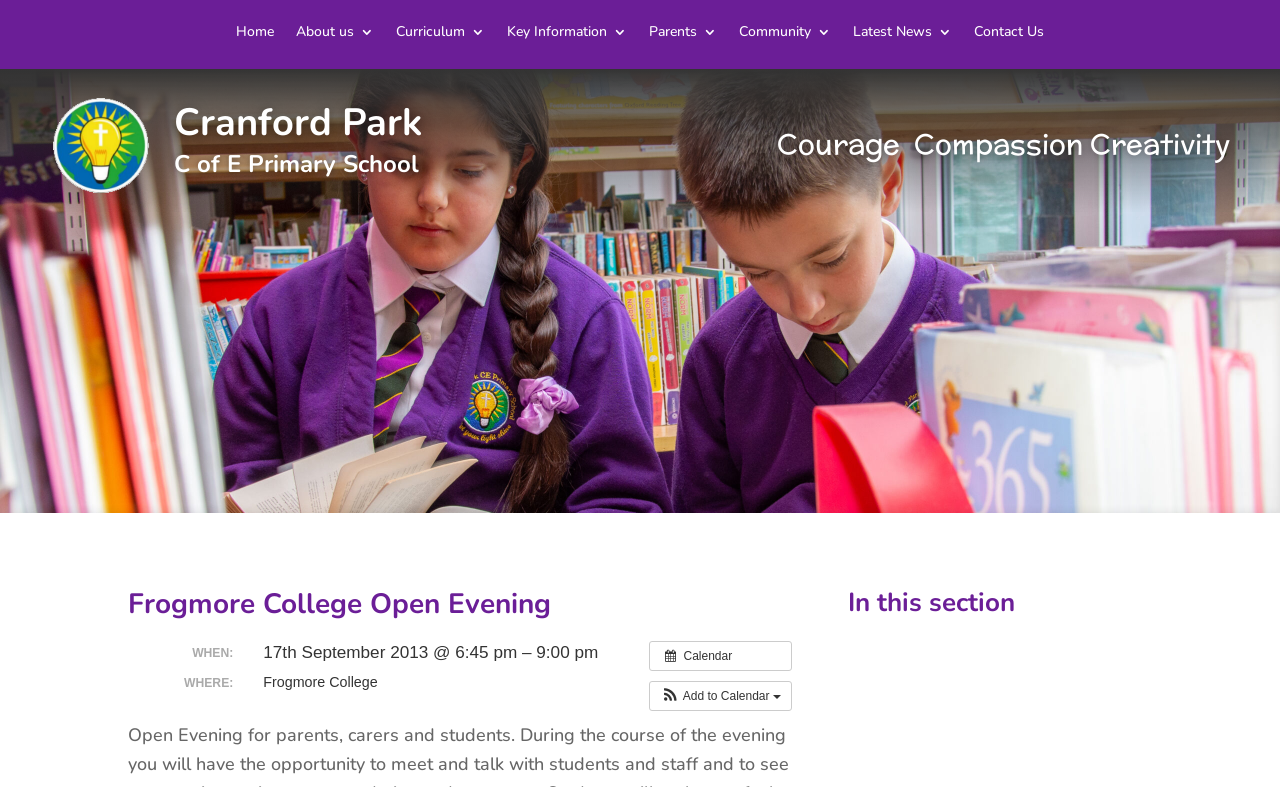Determine the bounding box coordinates of the target area to click to execute the following instruction: "go to home page."

[0.184, 0.032, 0.214, 0.05]